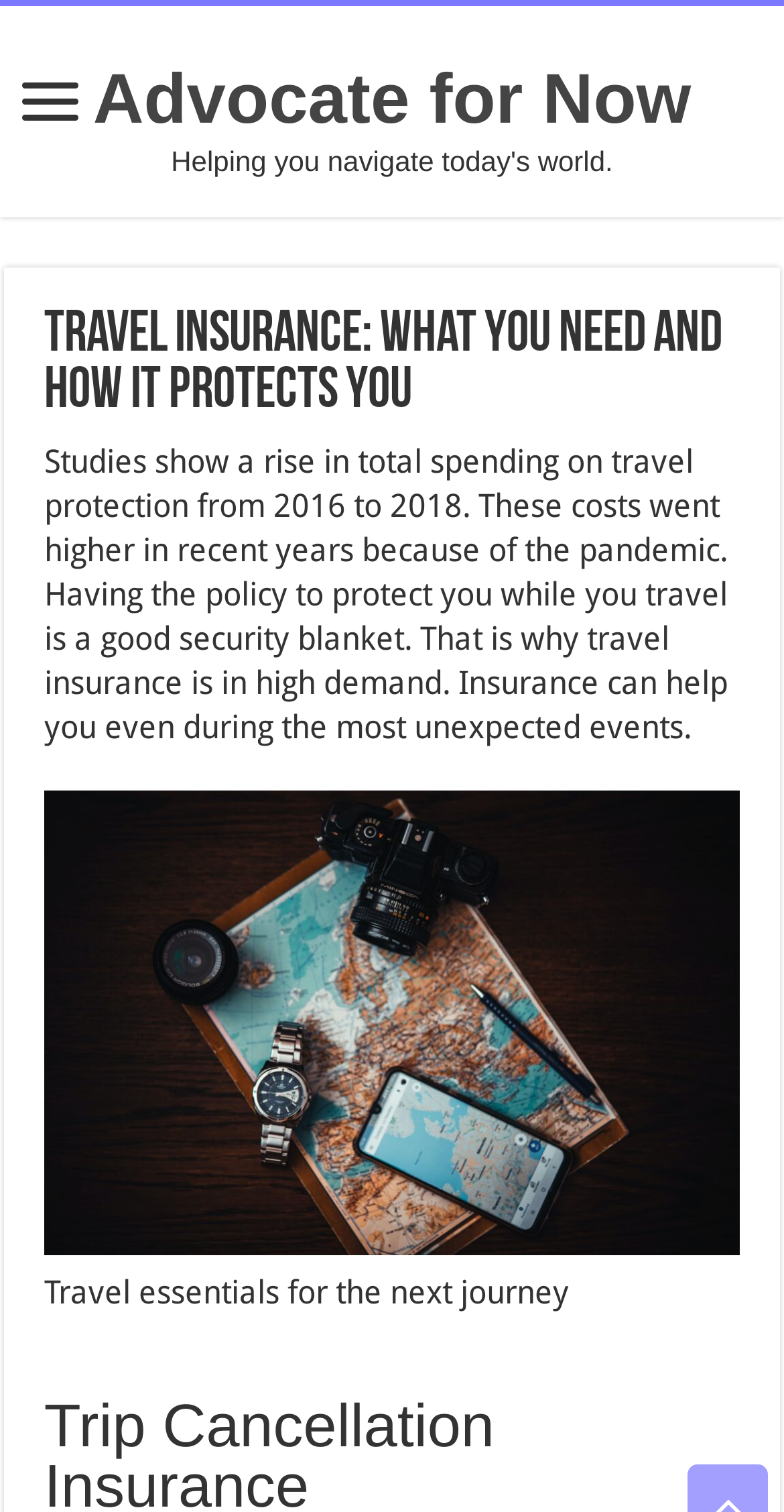What is the position of the link 'Advocate for Now'?
Refer to the image and give a detailed answer to the query.

Based on the bounding box coordinates, the link 'Advocate for Now' has a y1 value of 0.04, which is smaller than the y1 value of the heading 'Travel Insurance: What You Need and How It Protects You', indicating that the link is positioned above the heading.